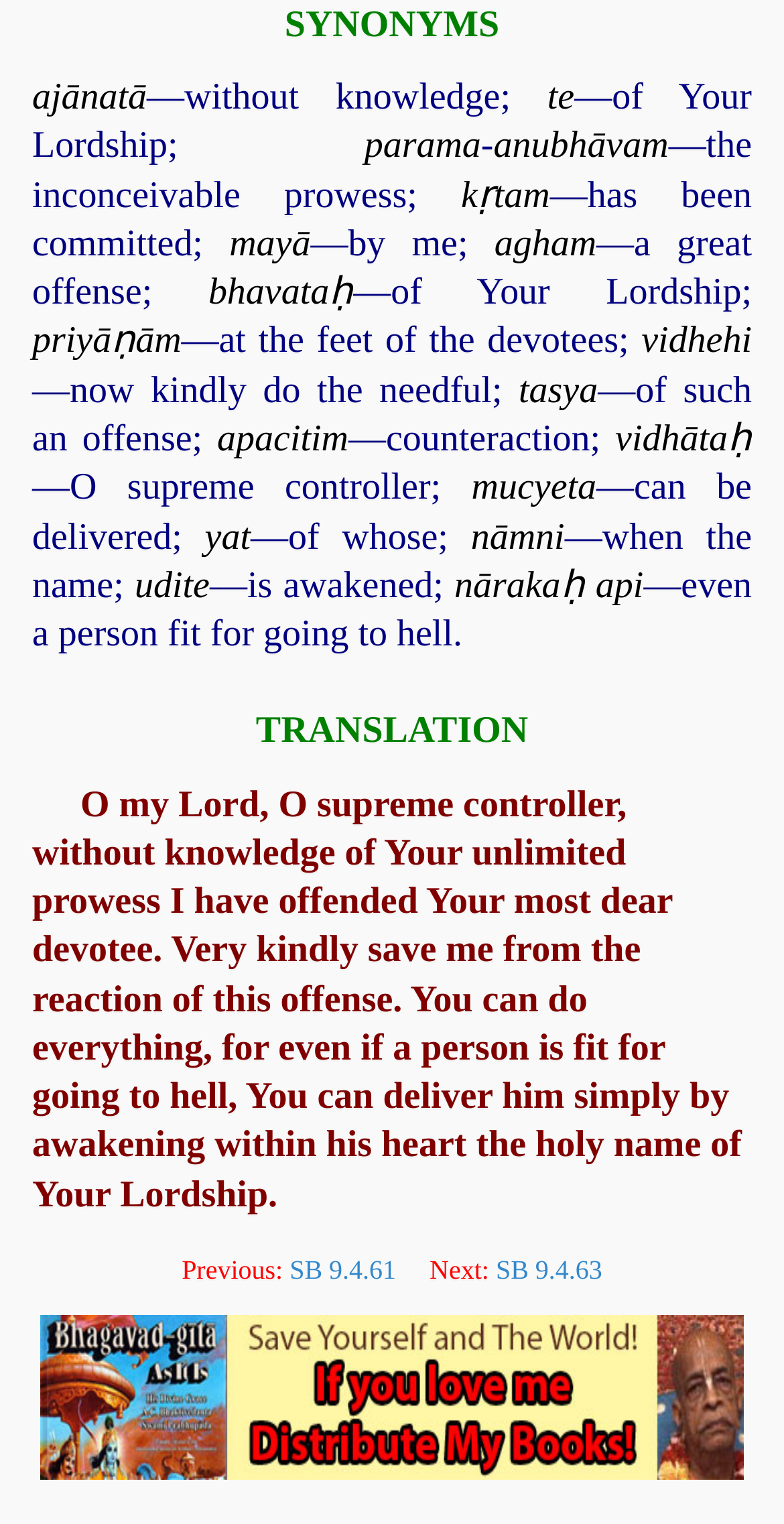Determine the bounding box of the UI element mentioned here: "SB 9.4.61". The coordinates must be in the format [left, top, right, bottom] with values ranging from 0 to 1.

[0.369, 0.823, 0.505, 0.843]